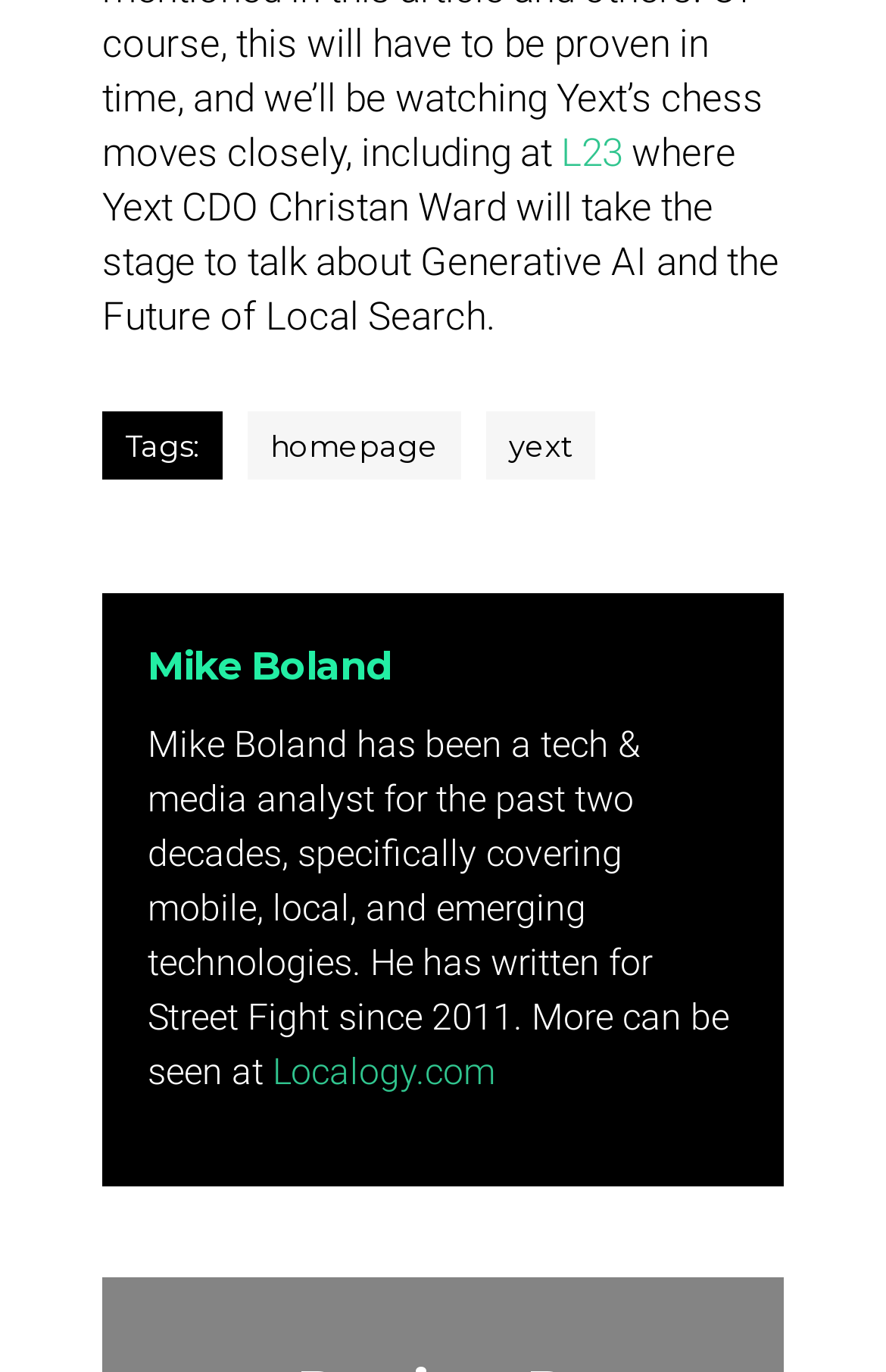Determine the bounding box coordinates in the format (top-left x, top-left y, bottom-right x, bottom-right y). Ensure all values are floating point numbers between 0 and 1. Identify the bounding box of the UI element described by: Mike Boland

[0.167, 0.468, 0.442, 0.502]